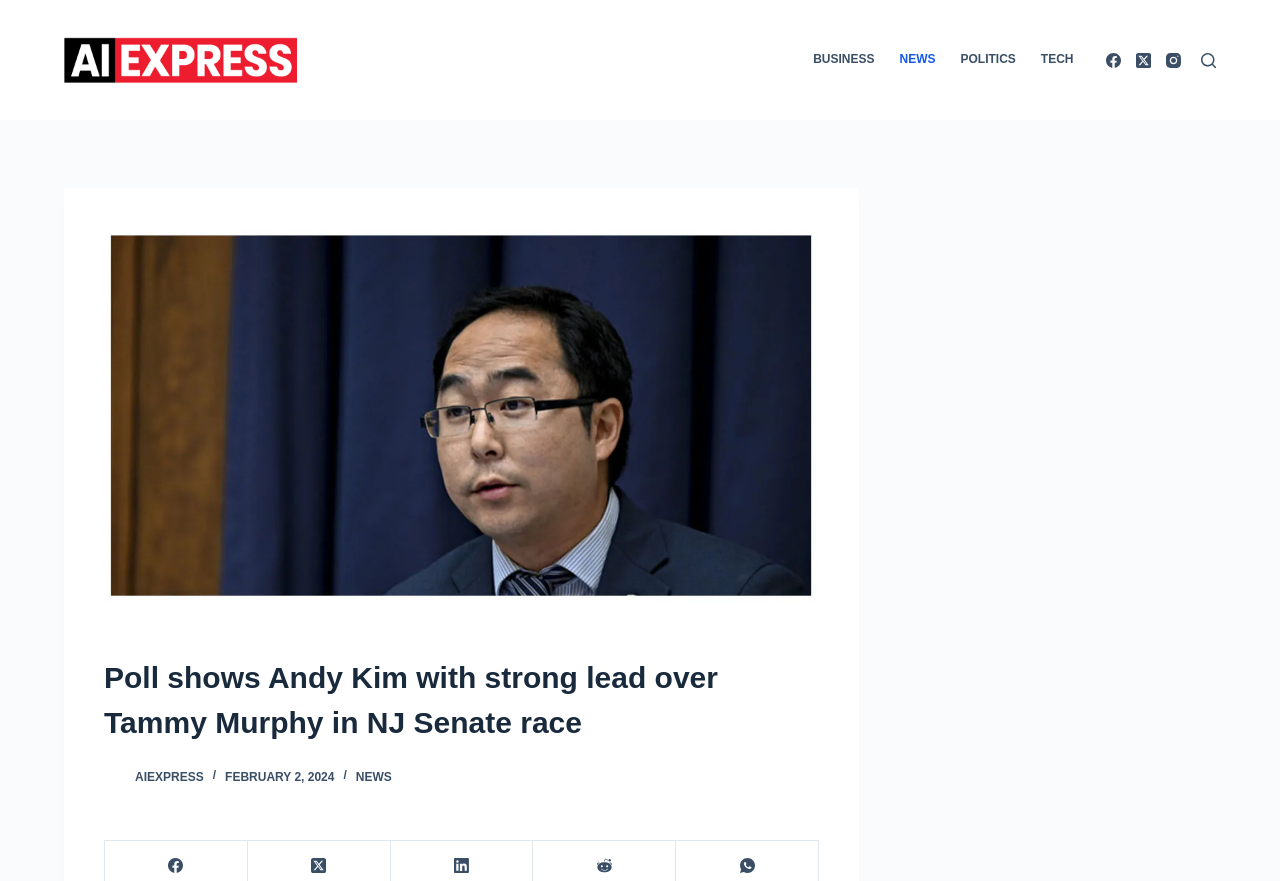Please determine and provide the text content of the webpage's heading.

Poll shows Andy Kim with strong lead over Tammy Murphy in NJ Senate race